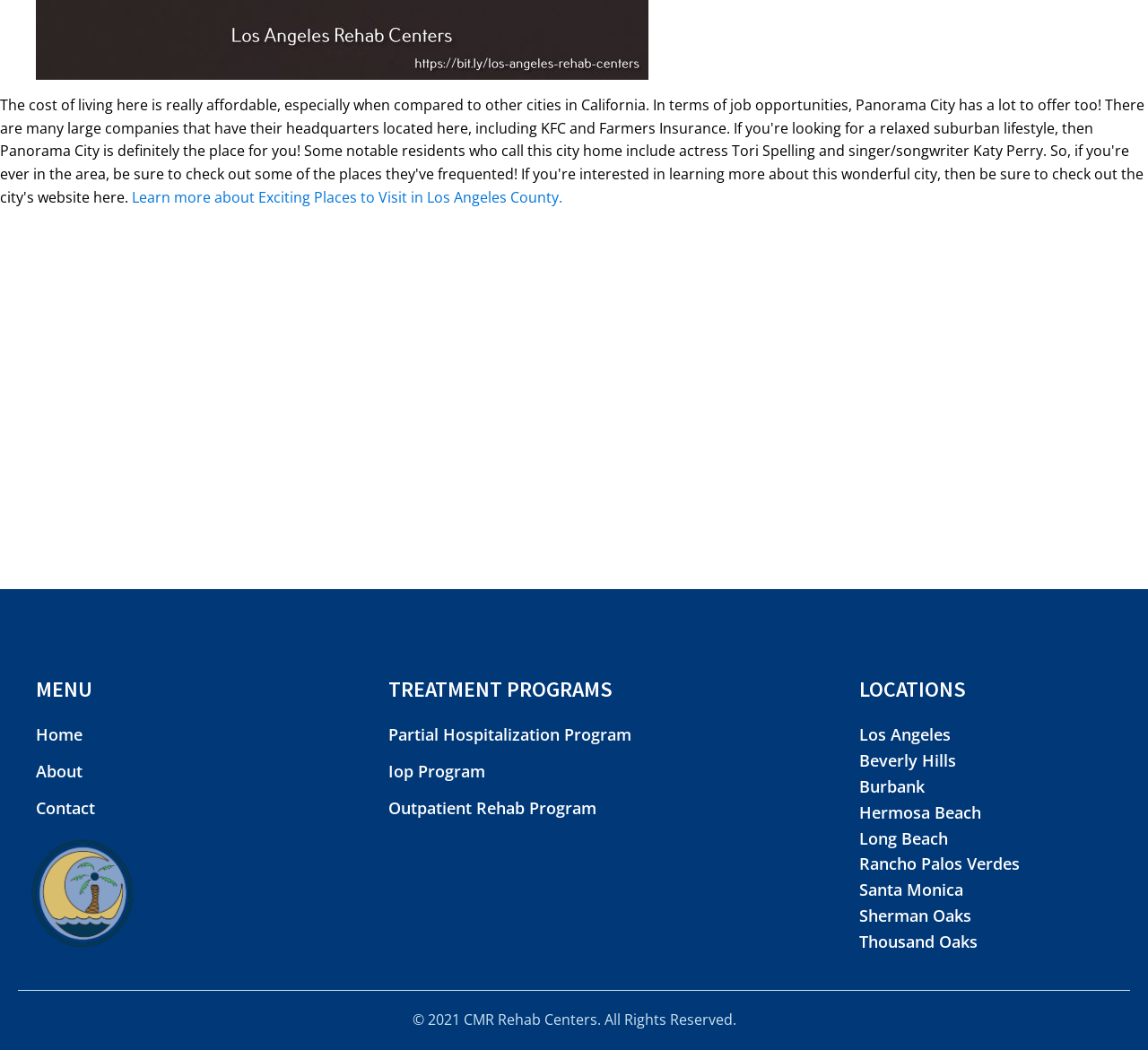From the webpage screenshot, predict the bounding box of the UI element that matches this description: "Rancho Palos Verdes".

[0.749, 0.811, 0.888, 0.835]